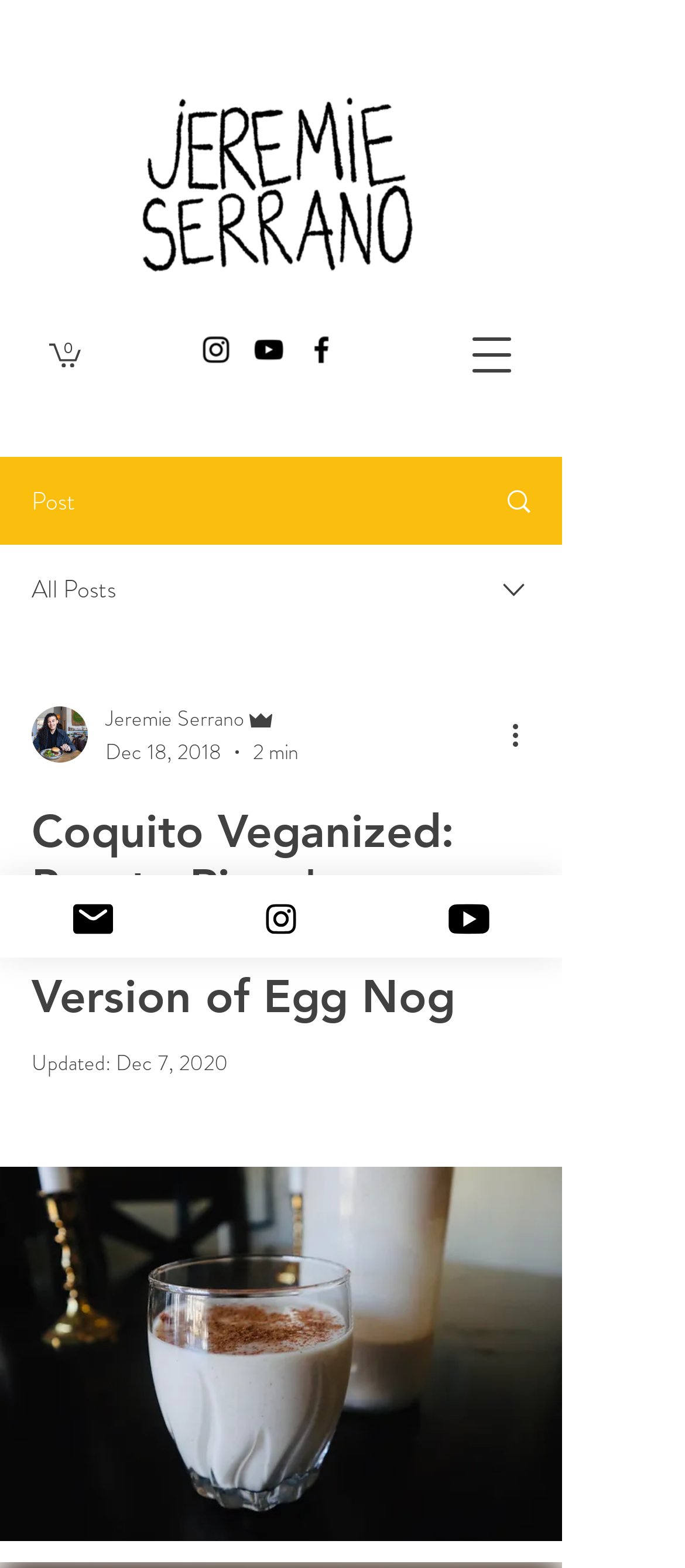Determine the bounding box coordinates of the section to be clicked to follow the instruction: "Open navigation menu". The coordinates should be given as four float numbers between 0 and 1, formatted as [left, top, right, bottom].

[0.674, 0.212, 0.759, 0.241]